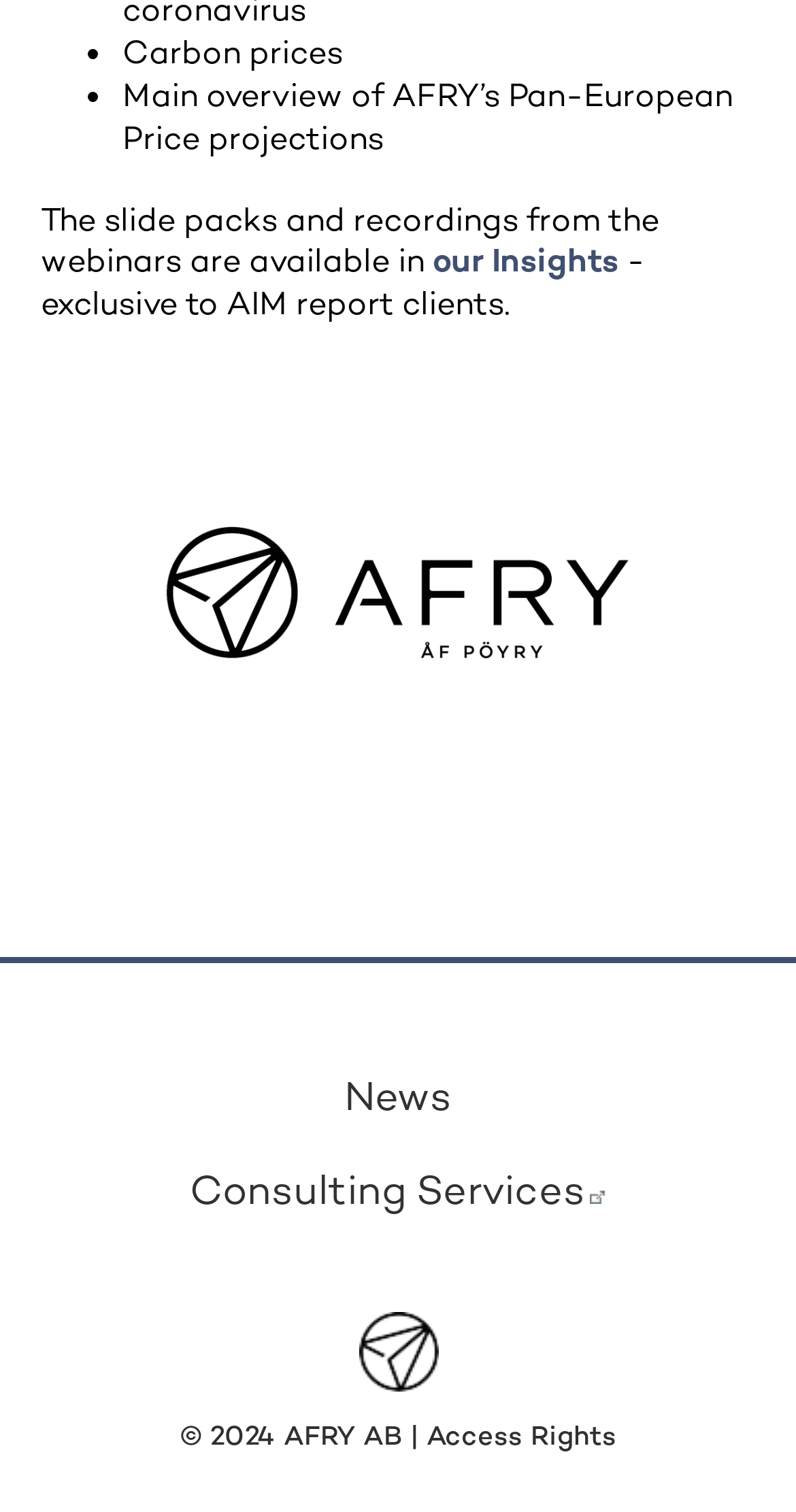What is the company logo displayed on the webpage?
Refer to the screenshot and respond with a concise word or phrase.

AFRY logo